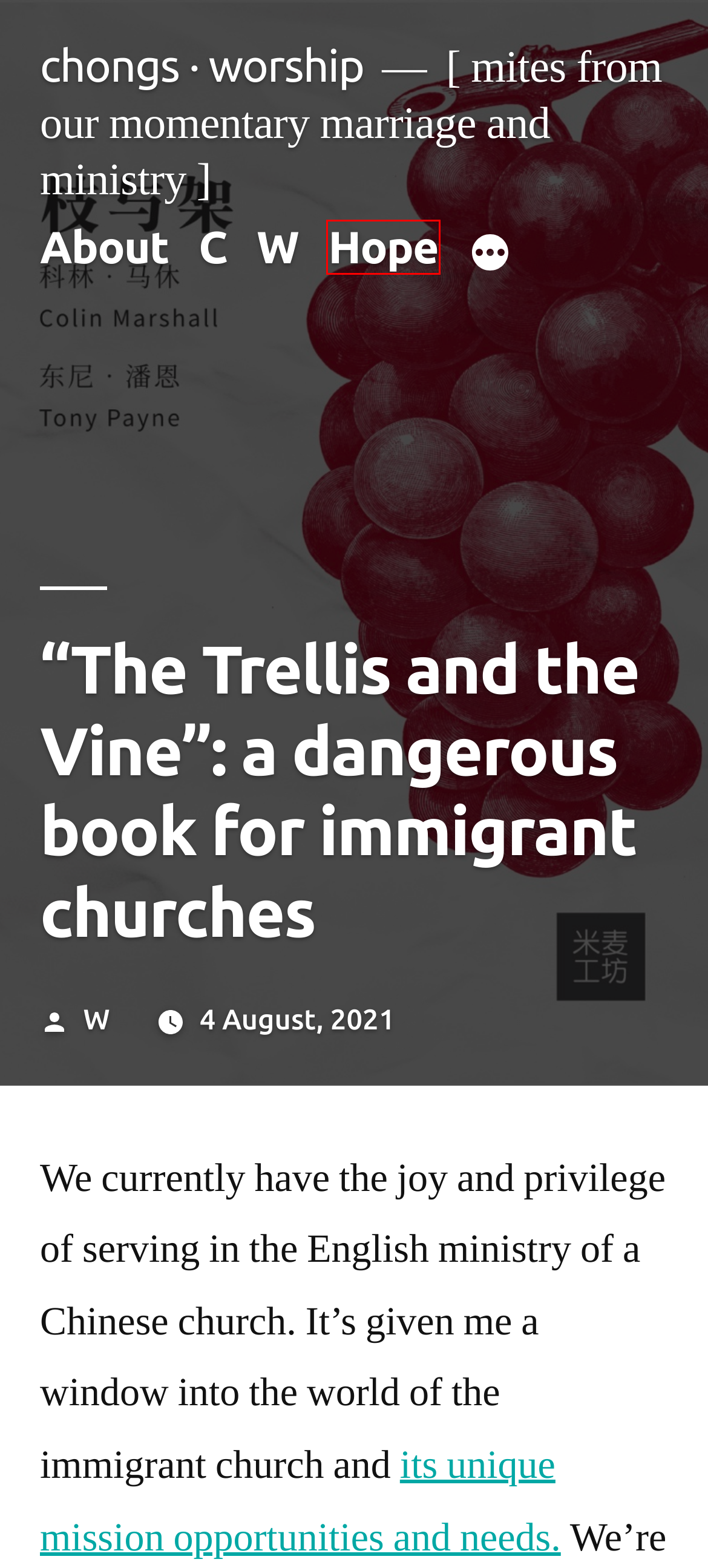You have a screenshot of a webpage with a red rectangle bounding box around a UI element. Choose the best description that matches the new page after clicking the element within the bounding box. The candidate descriptions are:
A. chongs · worship – [ mites from our momentary marriage and ministry ]
B. W – chongs · worship
C. Reading – chongs · worship
D. Hope – chongs · worship
E. Contact – chongs · worship
F. The Bible and politics for Kiwi Christian voters – chongs · worship
G. About us – chongs · worship
H. C – chongs · worship

D